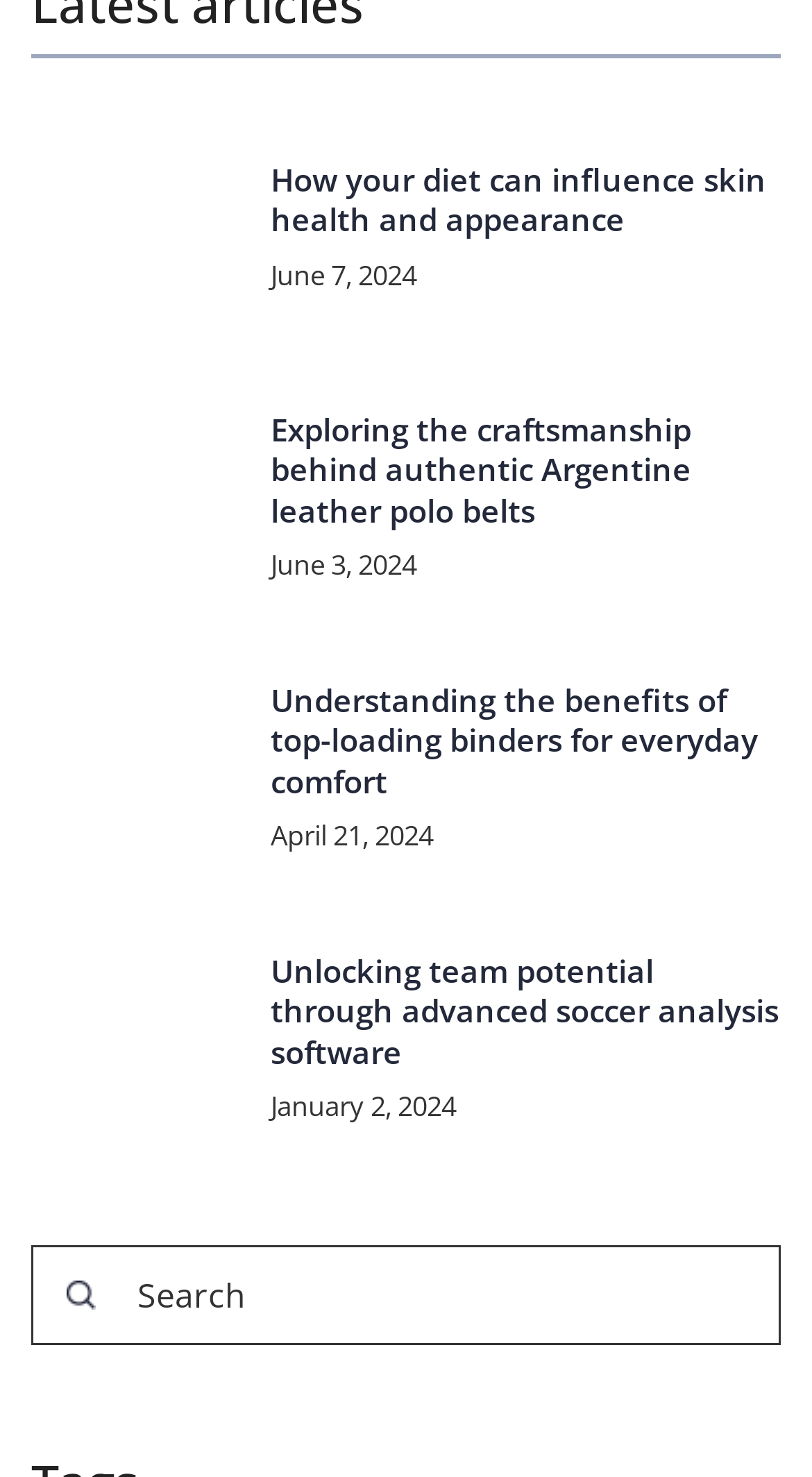Using the given description, provide the bounding box coordinates formatted as (top-left x, top-left y, bottom-right x, bottom-right y), with all values being floating point numbers between 0 and 1. Description: name="s" placeholder="Search"

[0.038, 0.842, 0.962, 0.91]